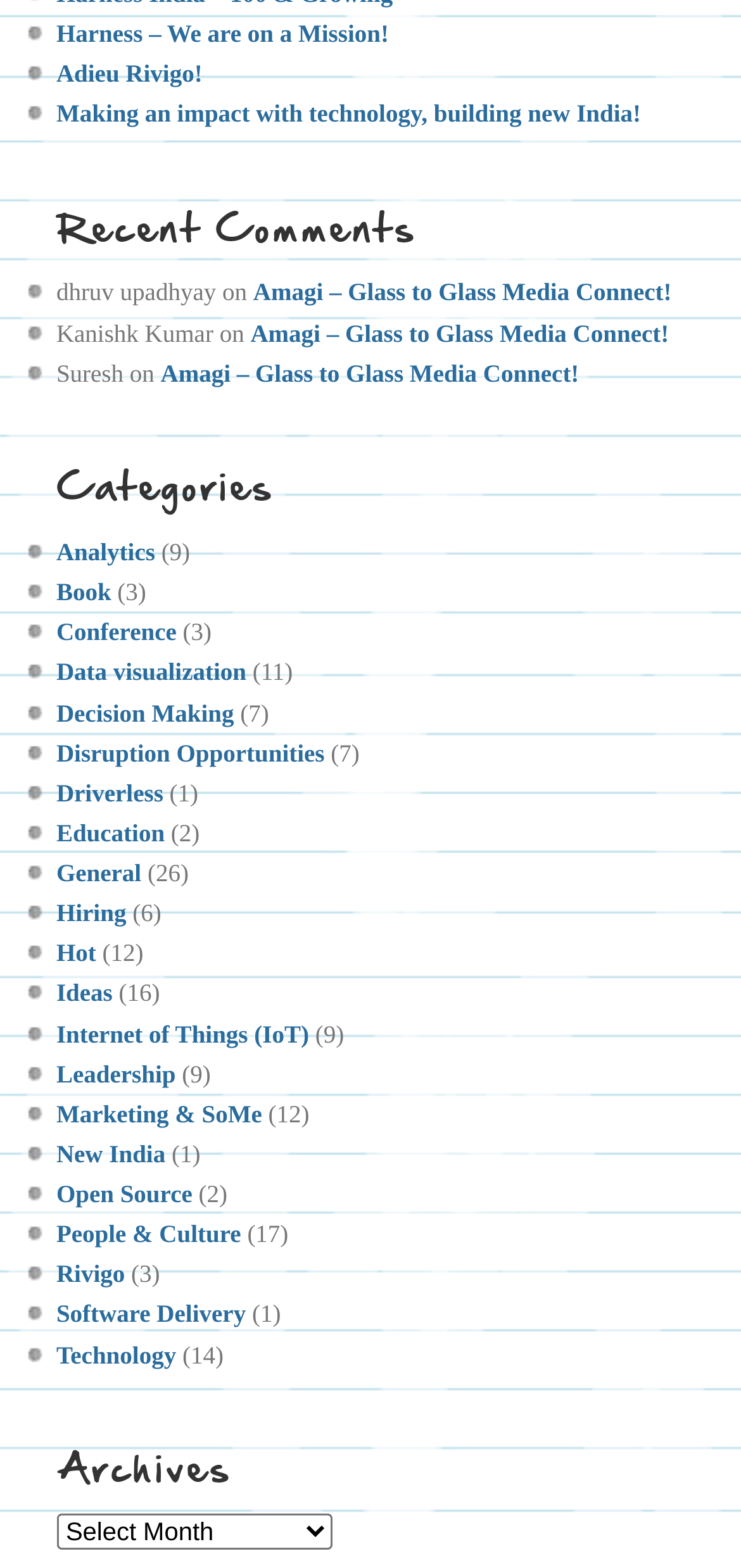How many categories are listed?
Provide an in-depth answer to the question, covering all aspects.

I counted the number of links under the 'Categories' heading, and there are 21 categories listed.